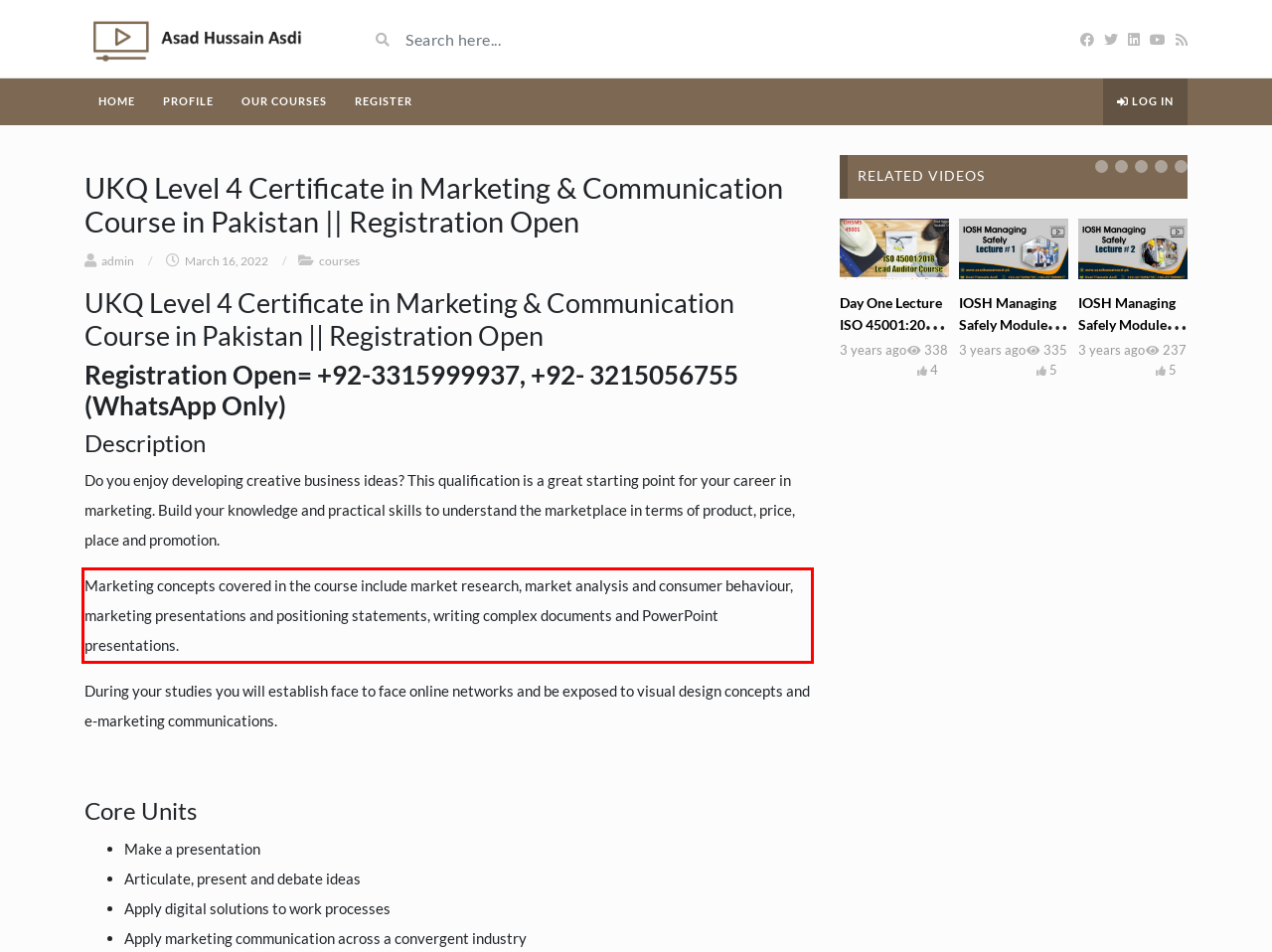From the screenshot of the webpage, locate the red bounding box and extract the text contained within that area.

Marketing concepts covered in the course include market research, market analysis and consumer behaviour, marketing presentations and positioning statements, writing complex documents and PowerPoint presentations.